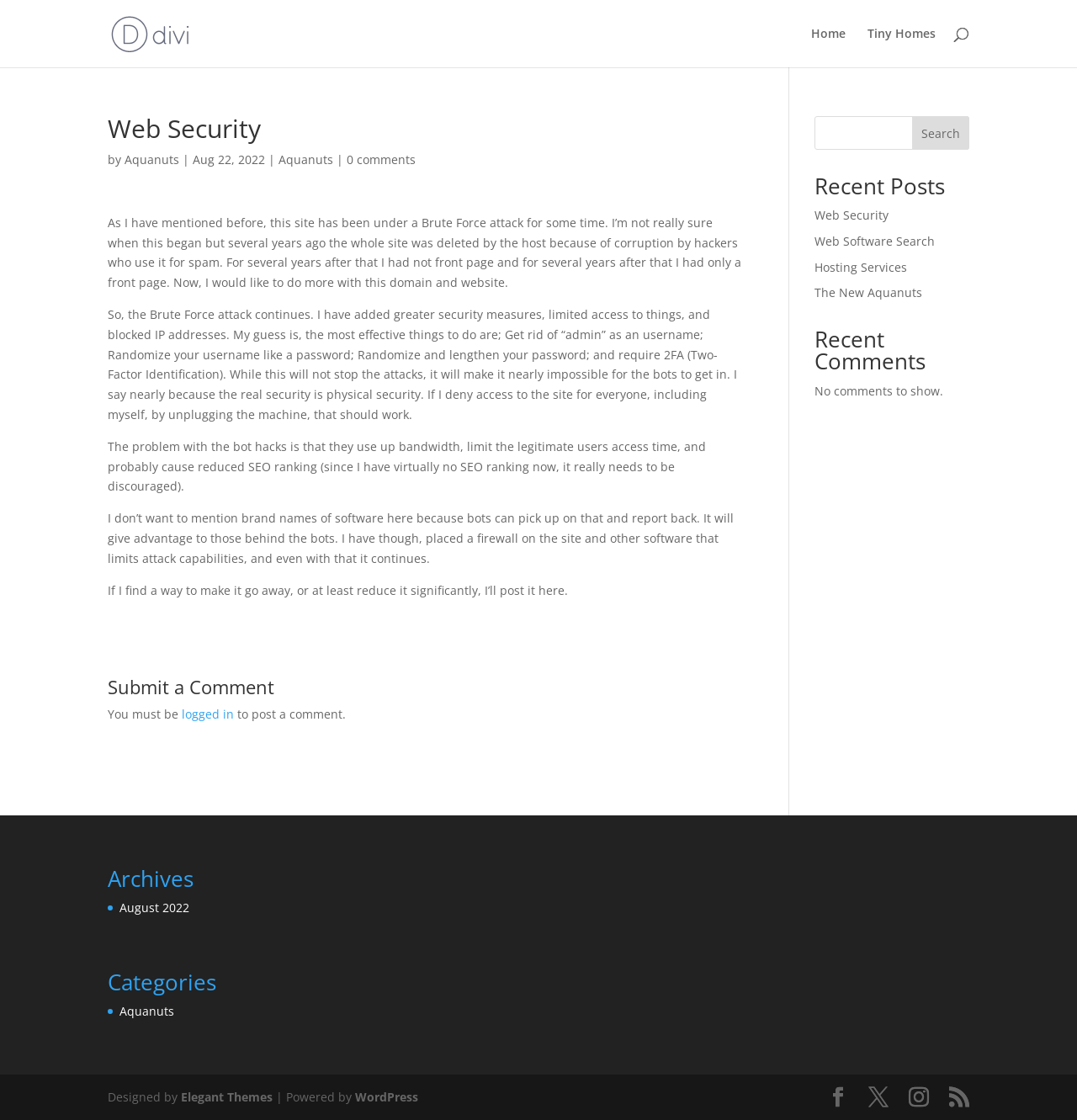Please determine the bounding box coordinates of the section I need to click to accomplish this instruction: "View recent posts".

[0.756, 0.156, 0.9, 0.183]